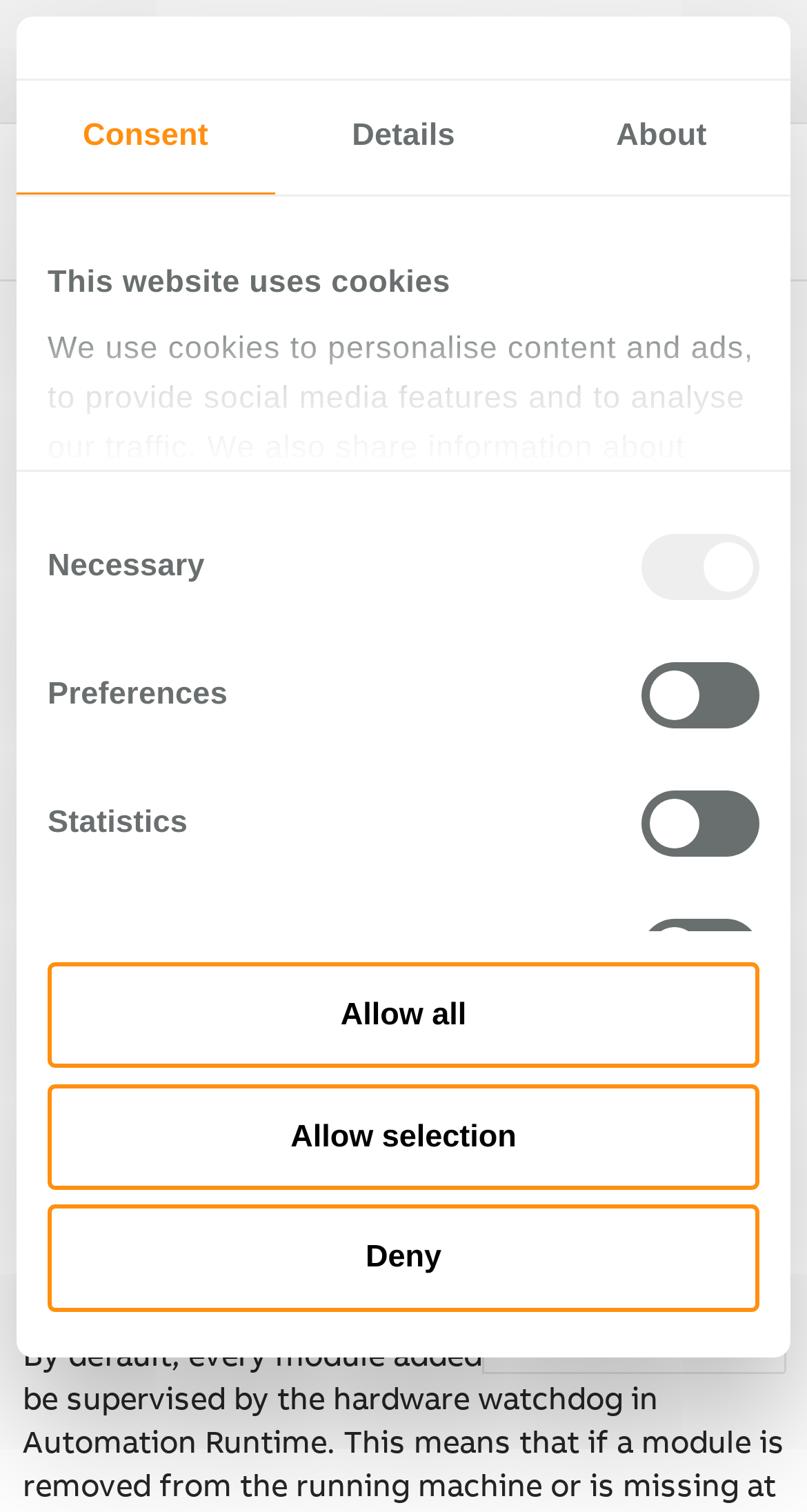How many links are there in the navigation menu?
Based on the image, provide a one-word or brief-phrase response.

4